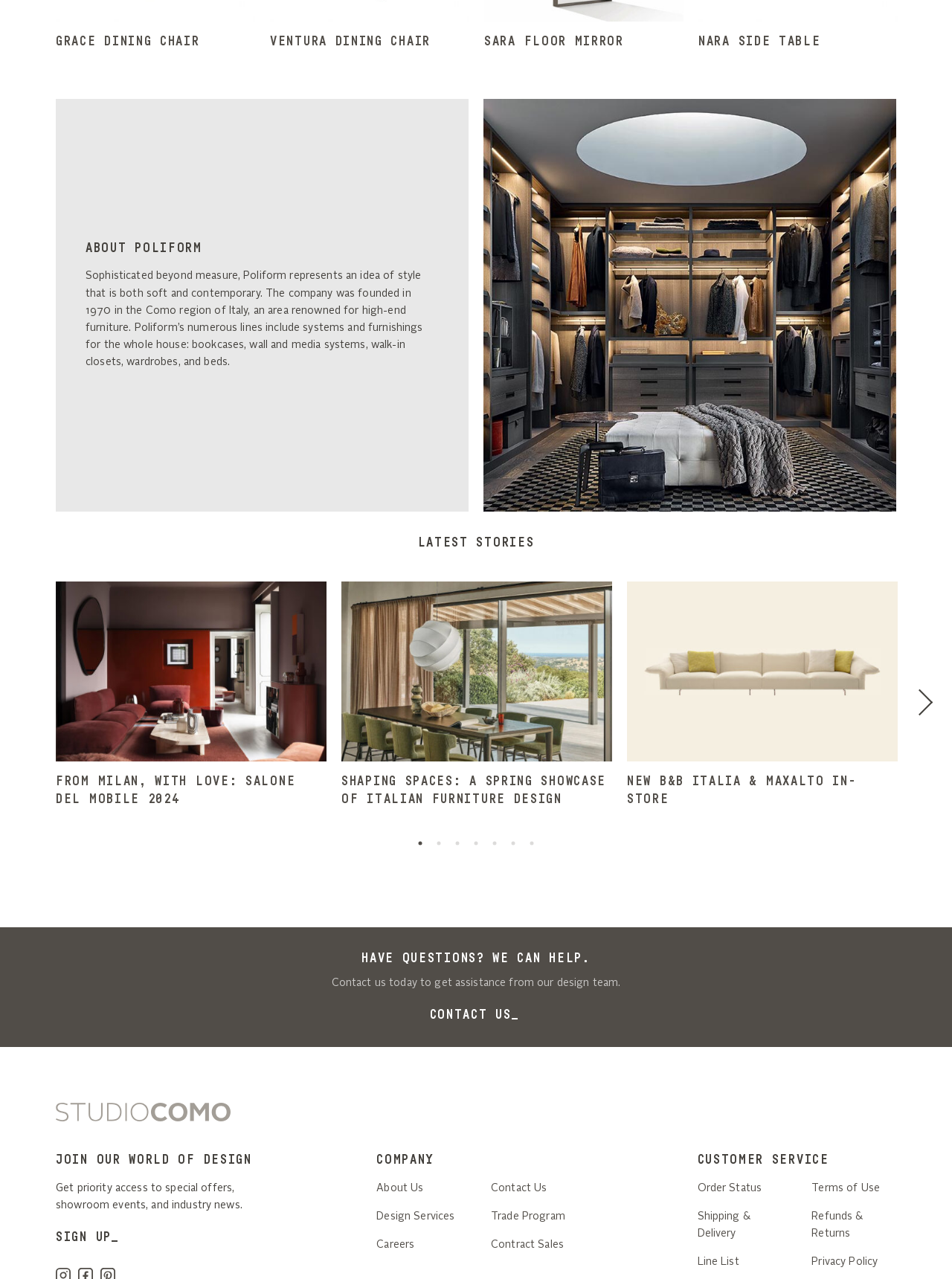Please give the bounding box coordinates of the area that should be clicked to fulfill the following instruction: "Read the article 'FROM MILAN, WITH LOVE: SALONE DEL MOBILE 2024'". The coordinates should be in the format of four float numbers from 0 to 1, i.e., [left, top, right, bottom].

[0.059, 0.604, 0.343, 0.632]